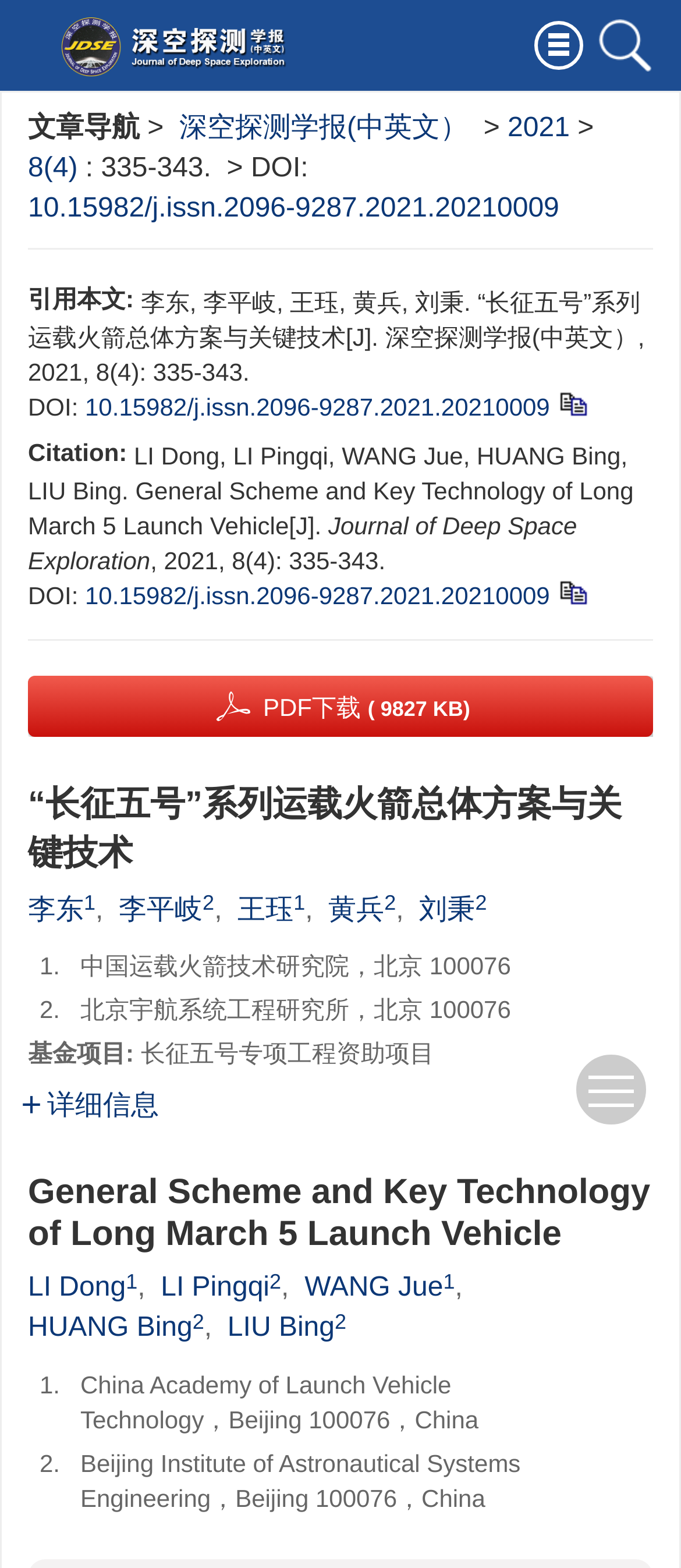Find the bounding box of the UI element described as follows: "LI Dong".

[0.041, 0.812, 0.185, 0.831]